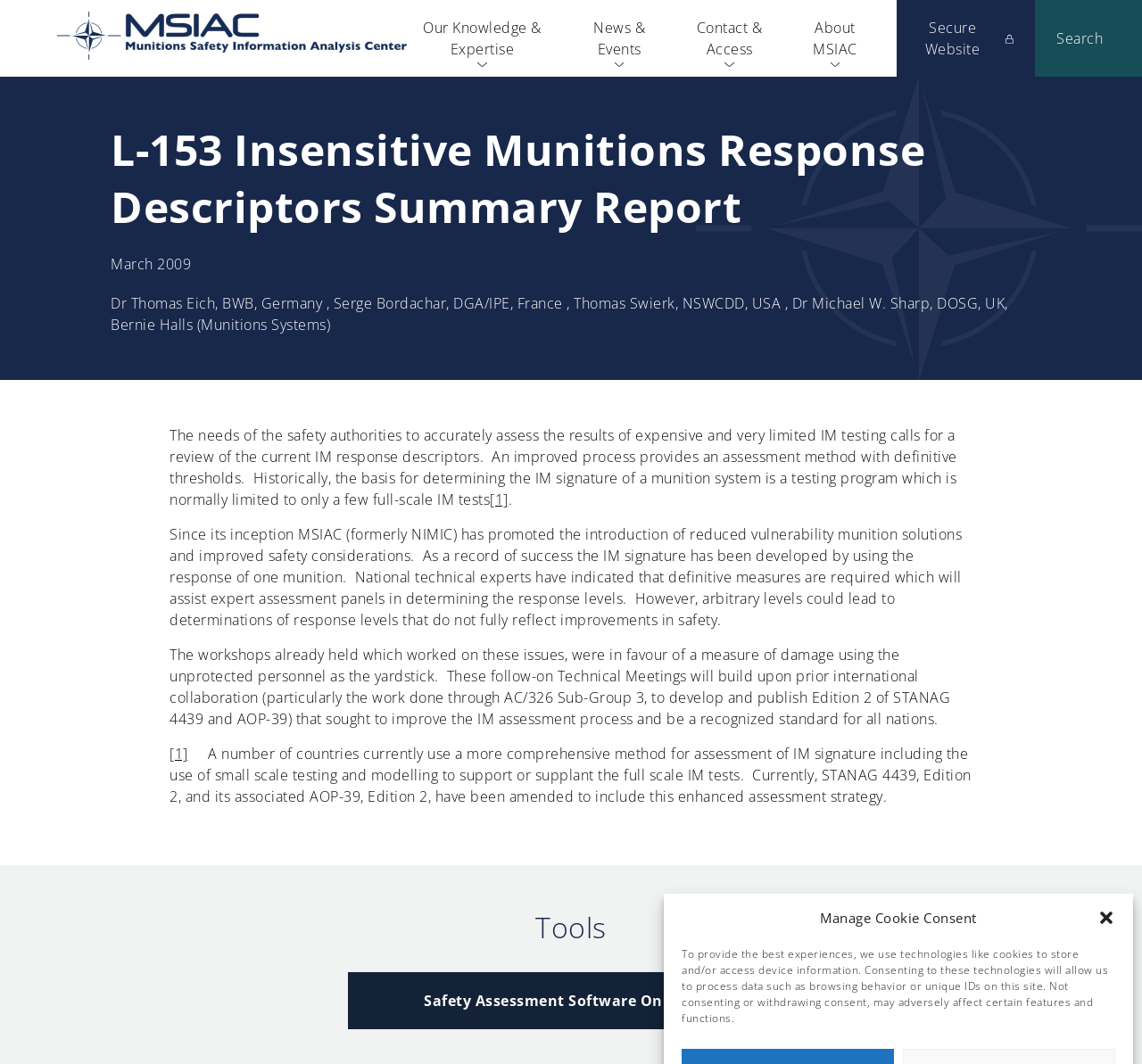Locate the bounding box coordinates of the clickable region necessary to complete the following instruction: "Click the 'Close dialog' button". Provide the coordinates in the format of four float numbers between 0 and 1, i.e., [left, top, right, bottom].

[0.961, 0.854, 0.977, 0.871]